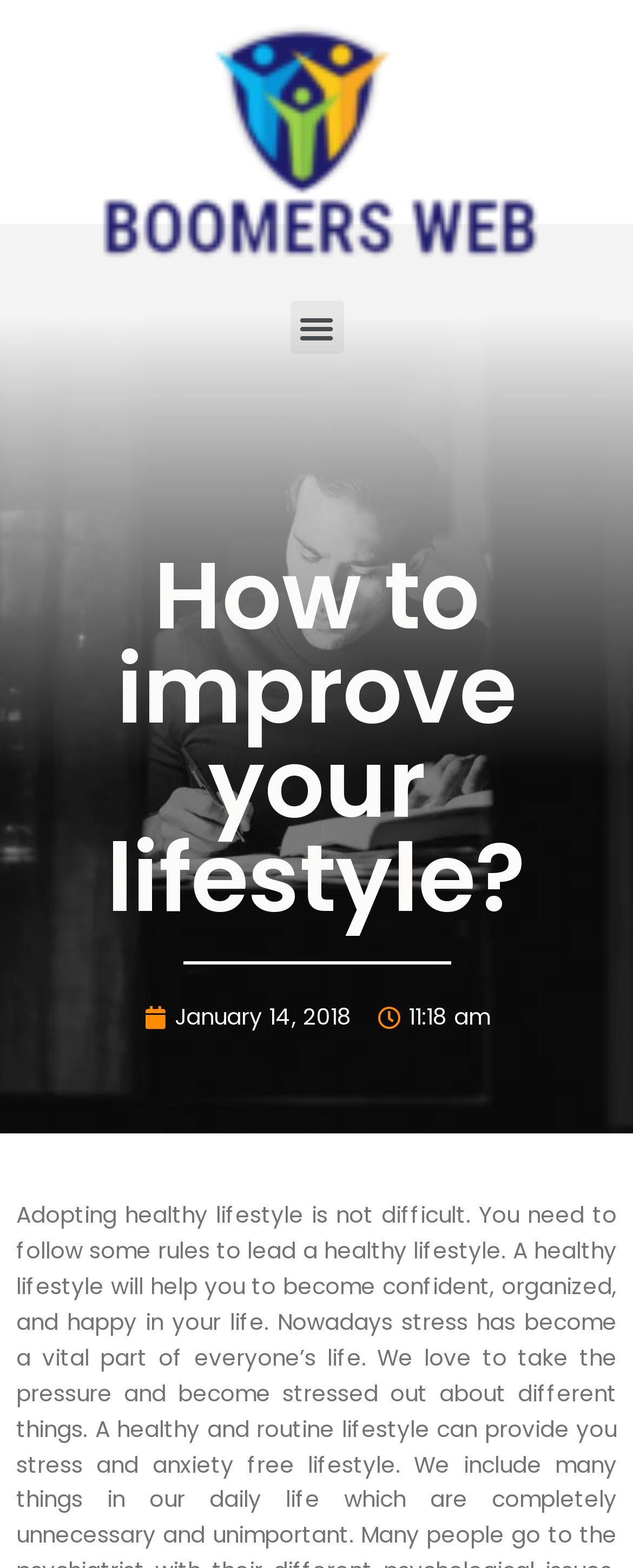When was this article published?
Please ensure your answer is as detailed and informative as possible.

The publication date can be found in the link 'January 14, 2018' which is accompanied by a time stamp '11:18 am', indicating the exact time of publication.